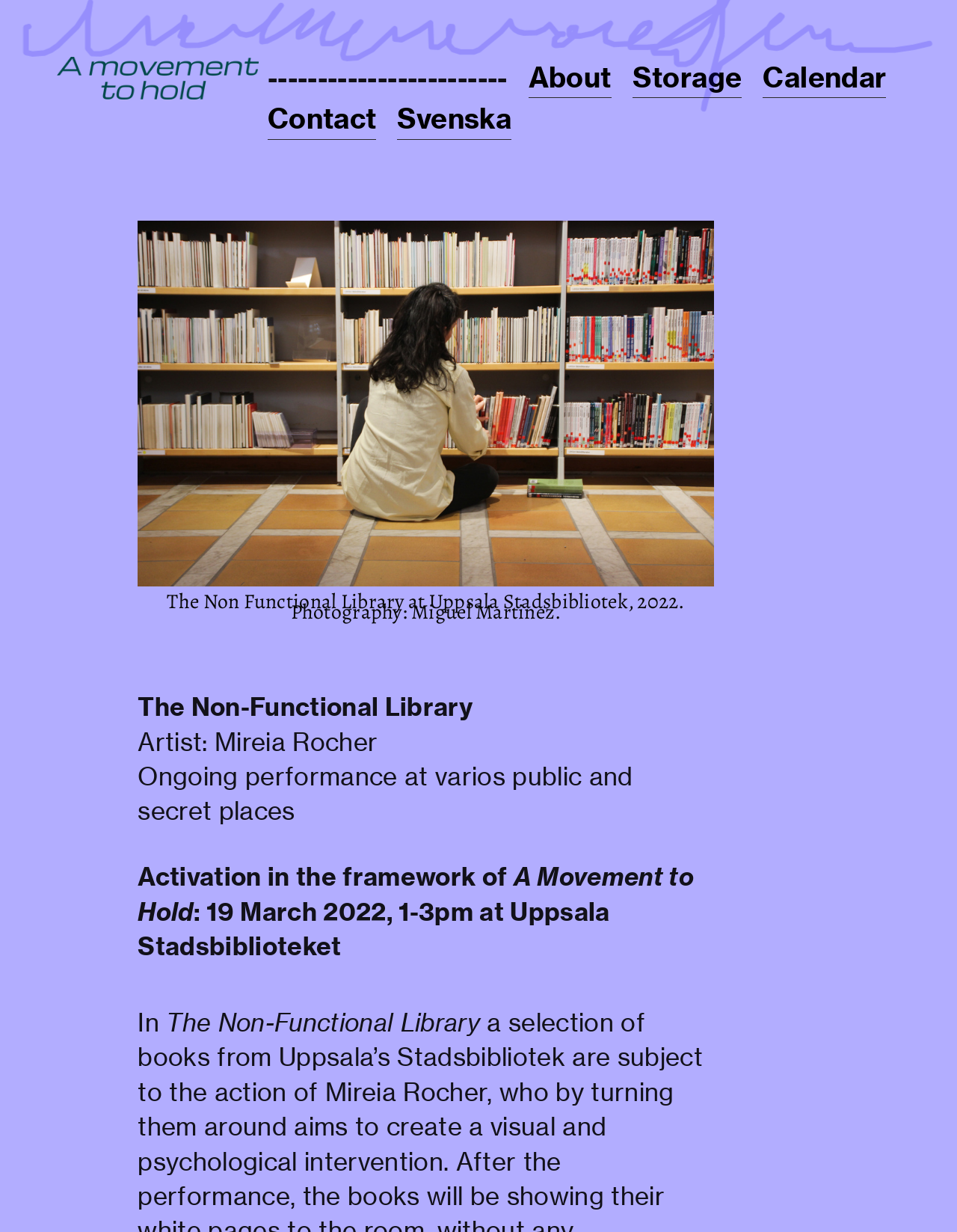What is the name of the artist?
Using the information from the image, answer the question thoroughly.

The answer can be found in the heading element with the text 'The Non-Functional Library Artist: Mireia Rocher Ongoing performance at varios public and secret places' which is located below the image and the StaticText element.